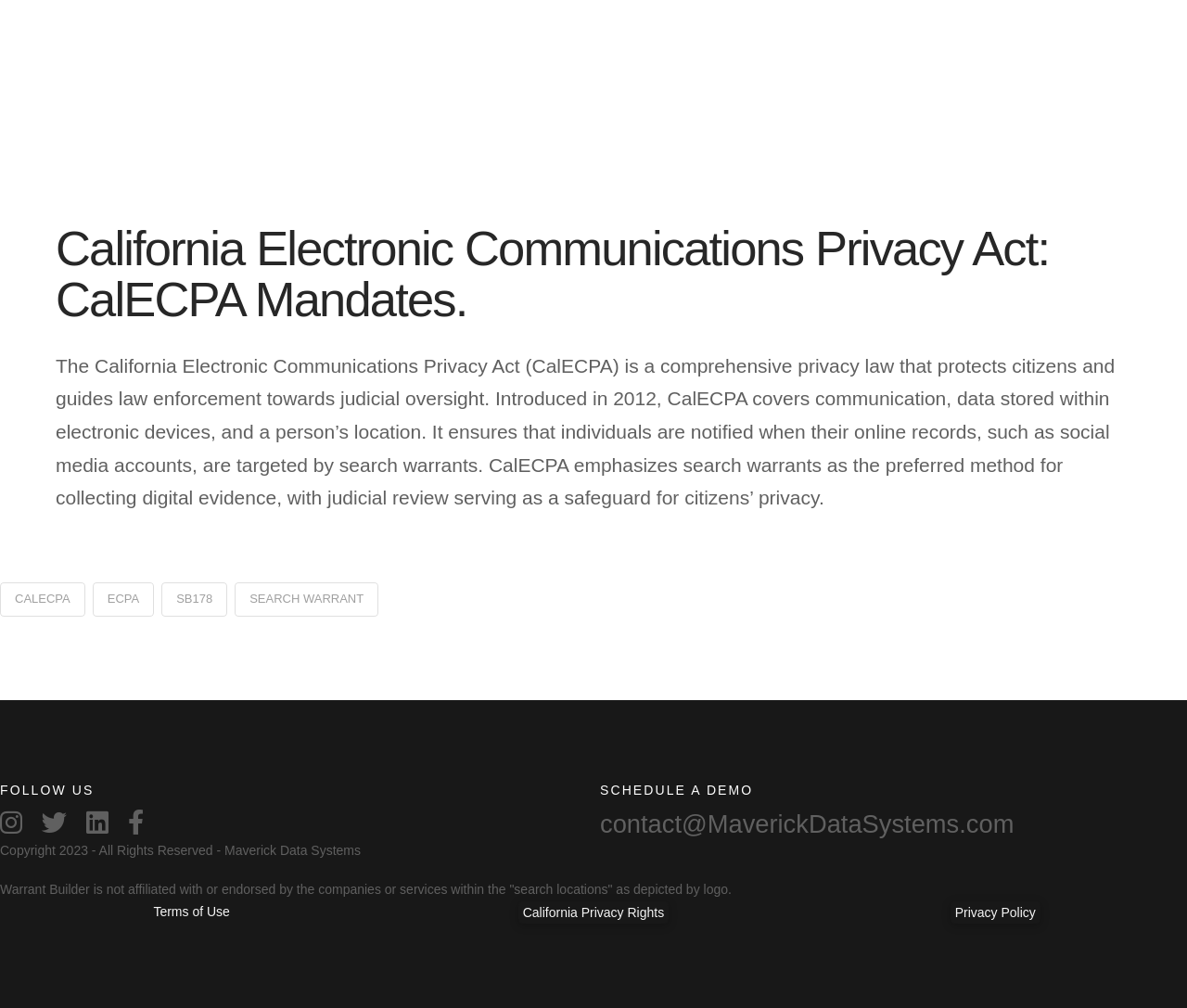Identify the bounding box coordinates of the section to be clicked to complete the task described by the following instruction: "Read about CalECPA Mandates". The coordinates should be four float numbers between 0 and 1, formatted as [left, top, right, bottom].

[0.047, 0.221, 0.953, 0.322]